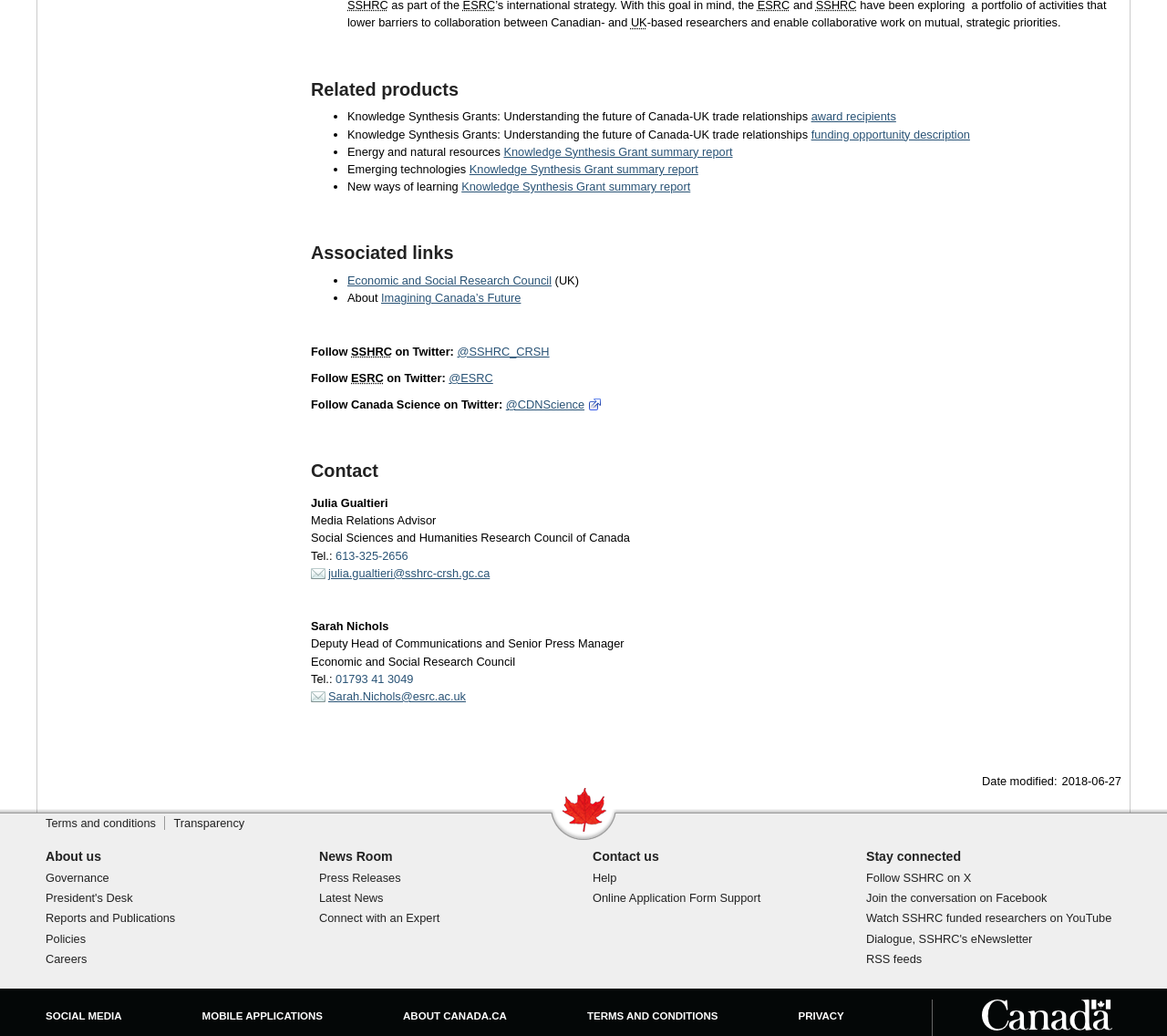Respond to the following question using a concise word or phrase: 
Who is the Media Relations Advisor?

Julia Gualtieri